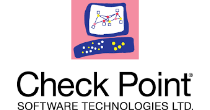What is written in bold lettering below the logo?
Give a detailed response to the question by analyzing the screenshot.

The bold lettering of 'Check Point' below the logo establishes the company's identity and brand recognition in the tech industry, making it clear that the logo belongs to Check Point Software Technologies Ltd.